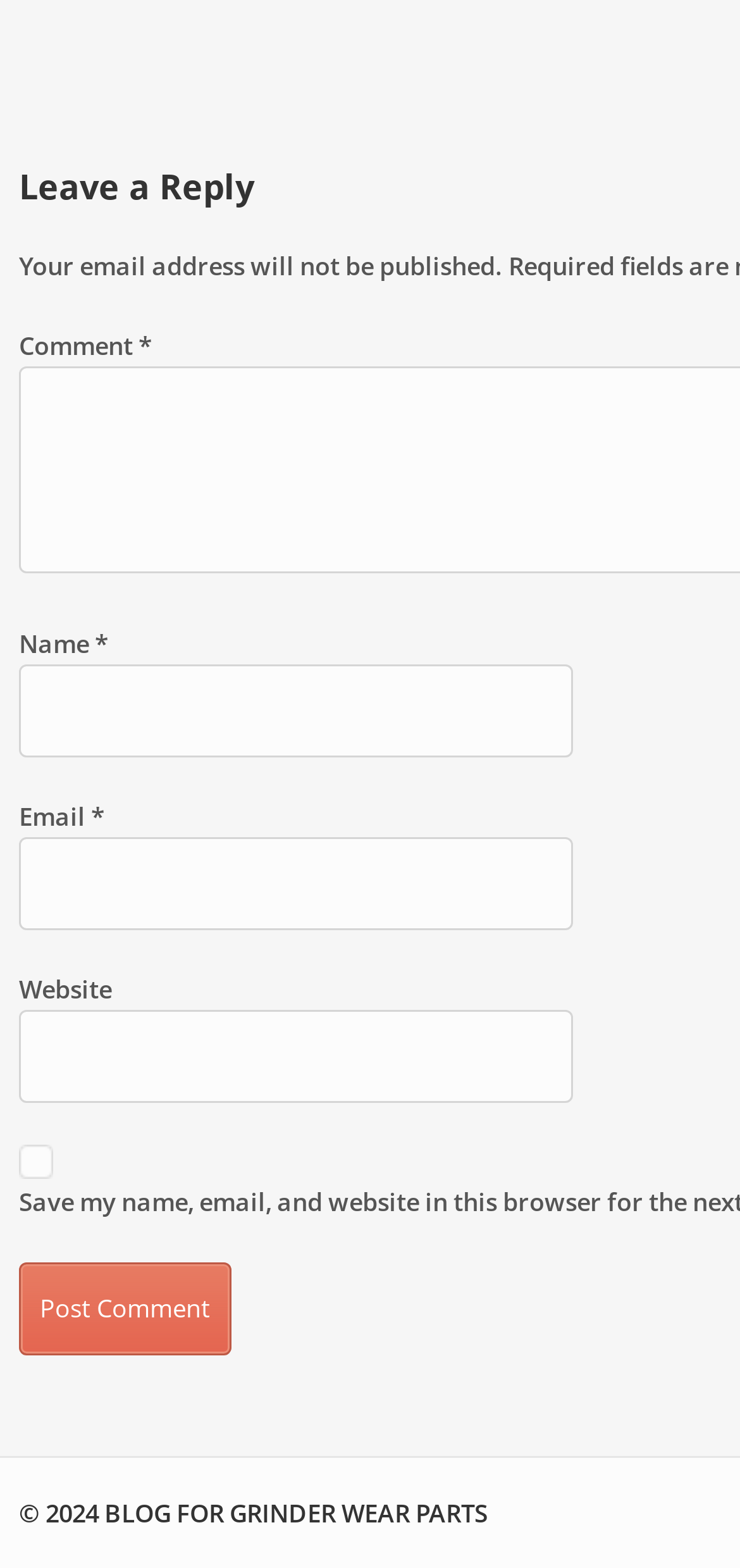Is the 'Website' field required for commenting?
Please provide a comprehensive answer to the question based on the webpage screenshot.

The textbox labeled 'Website' has a required attribute set to False, indicating that it is not a mandatory field for commenting or posting.